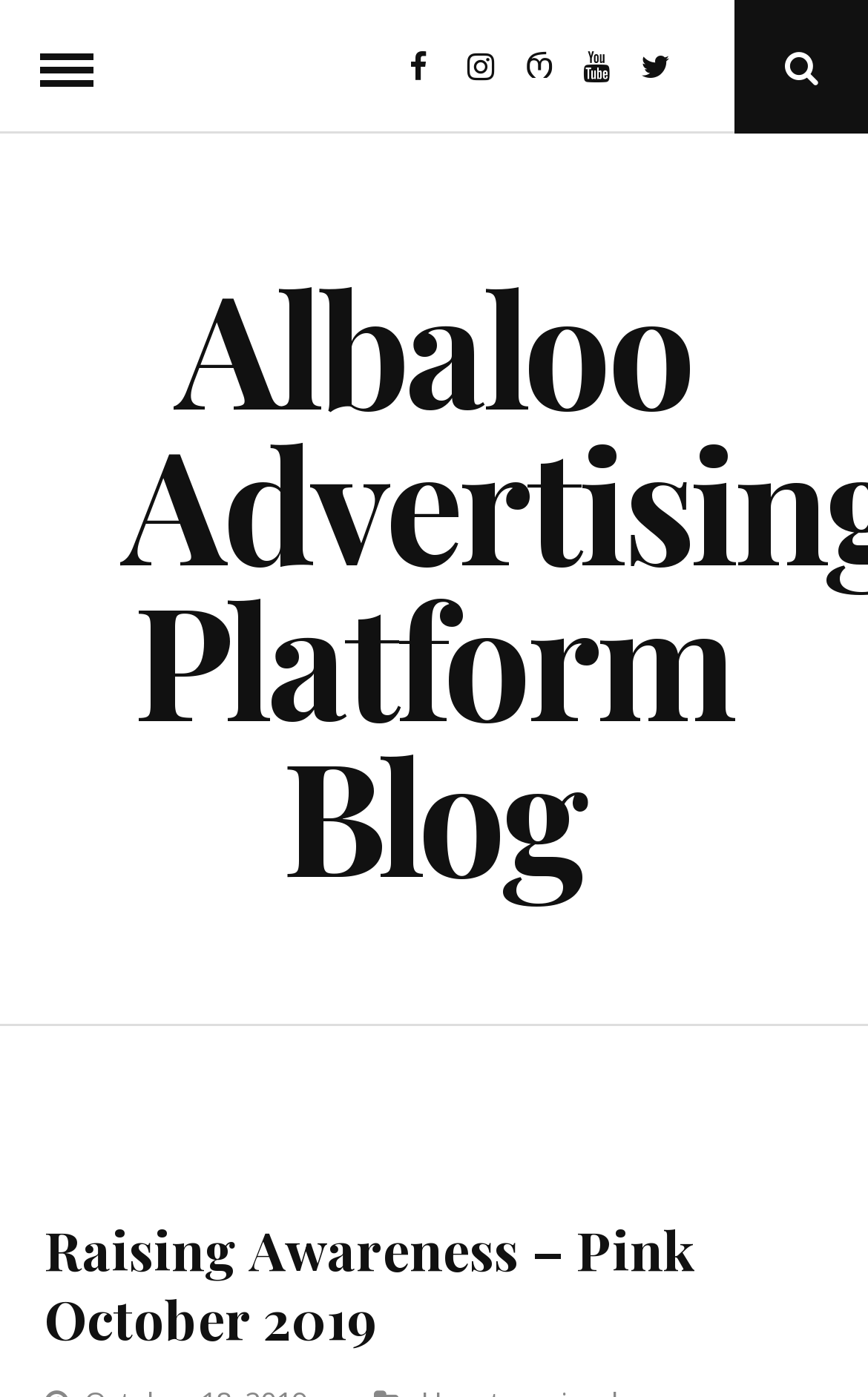Please provide a comprehensive response to the question below by analyzing the image: 
How many social media links are available?

I counted the number of social media links in the 'Social Links Menu' navigation element, which includes Facebook, Instagram, Email, Youtube, and Twitter.